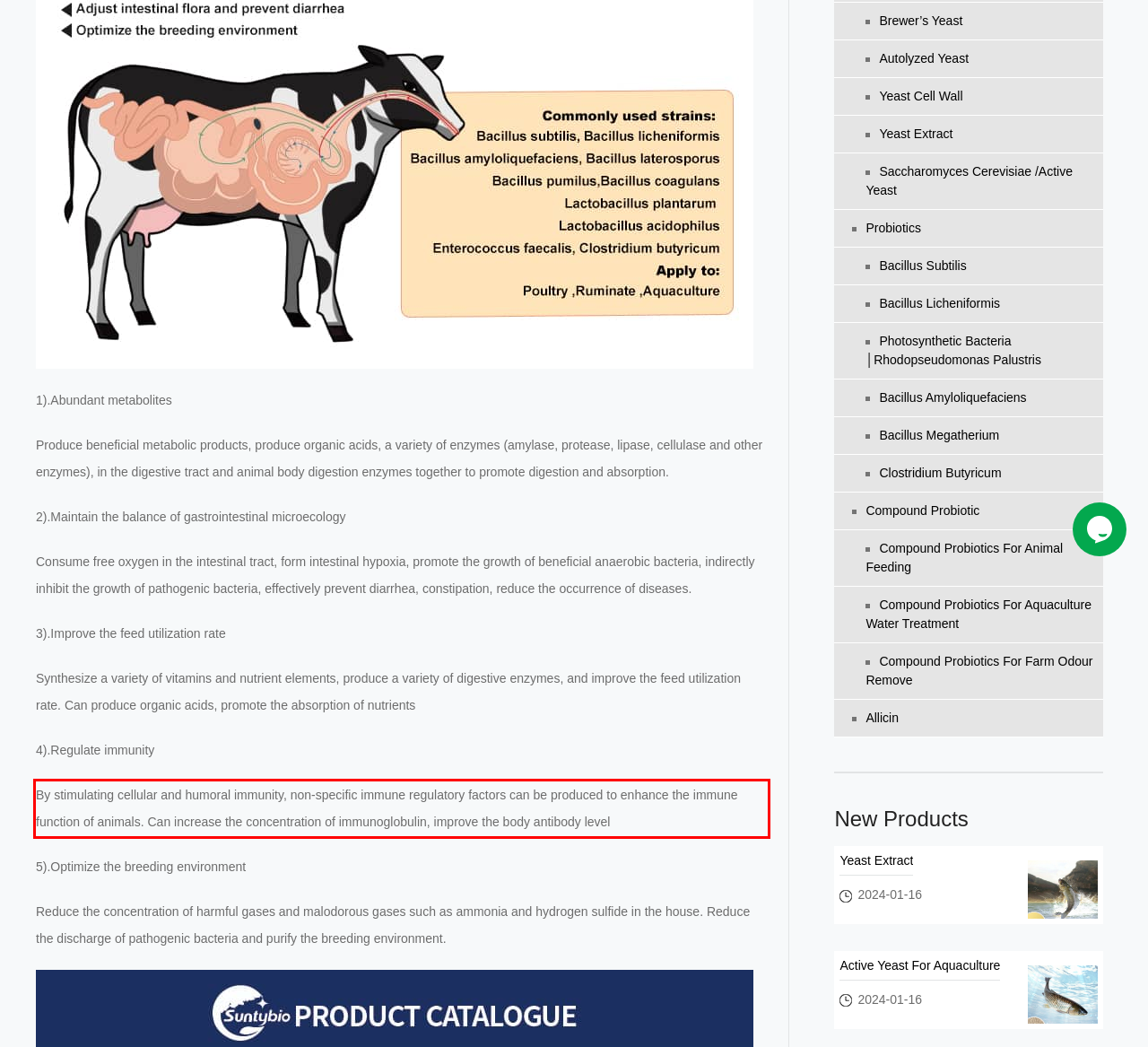Please perform OCR on the text within the red rectangle in the webpage screenshot and return the text content.

By stimulating cellular and humoral immunity, non-specific immune regulatory factors can be produced to enhance the immune function of animals. Can increase the concentration of immunoglobulin, improve the body antibody level